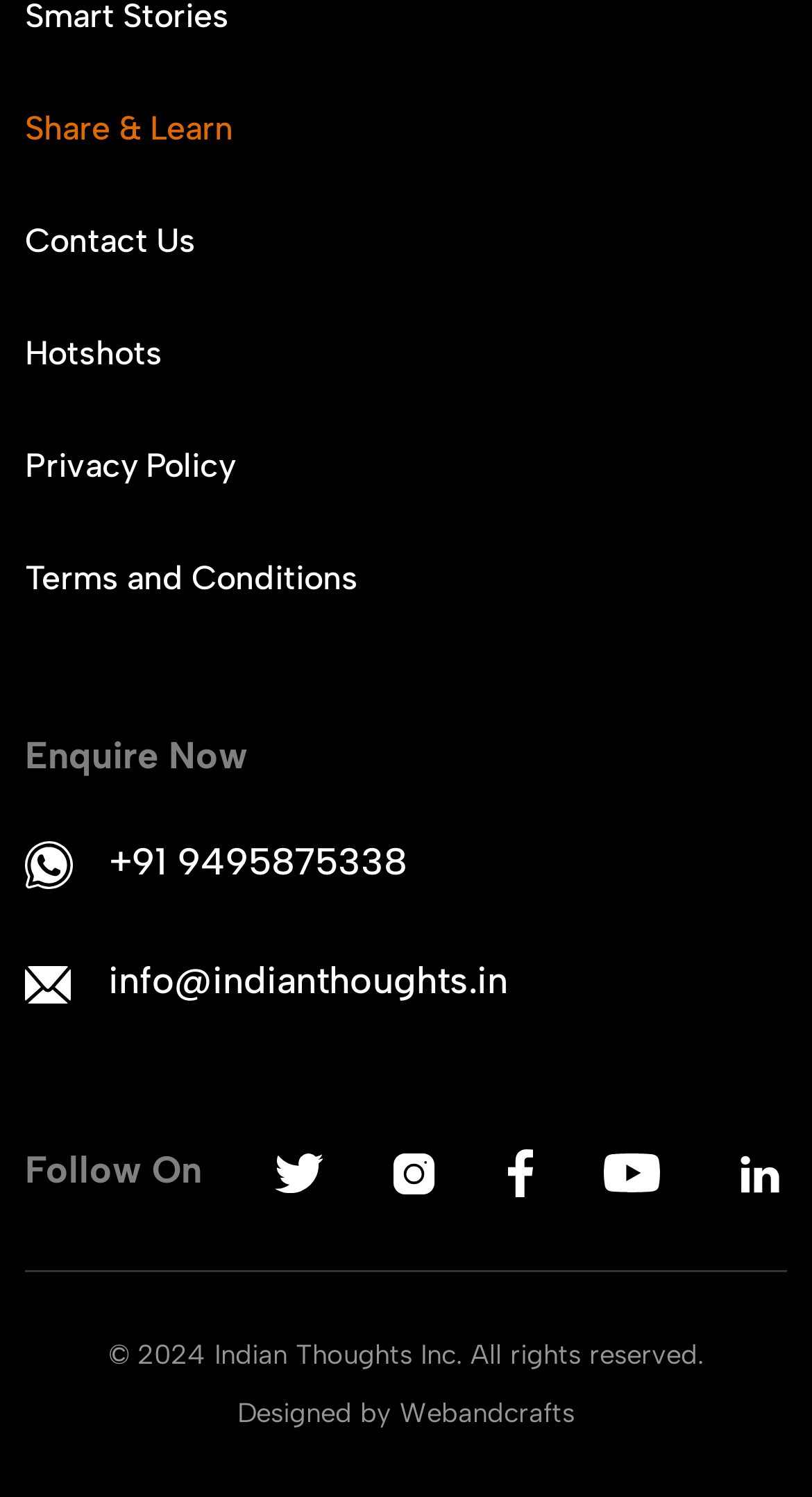How many social media links are there?
Please answer the question as detailed as possible based on the image.

I found the social media links by looking at the figure elements with image children, which are located at the bottom of the webpage, below the 'Follow On' text. There are 5 such elements, each representing a social media link.